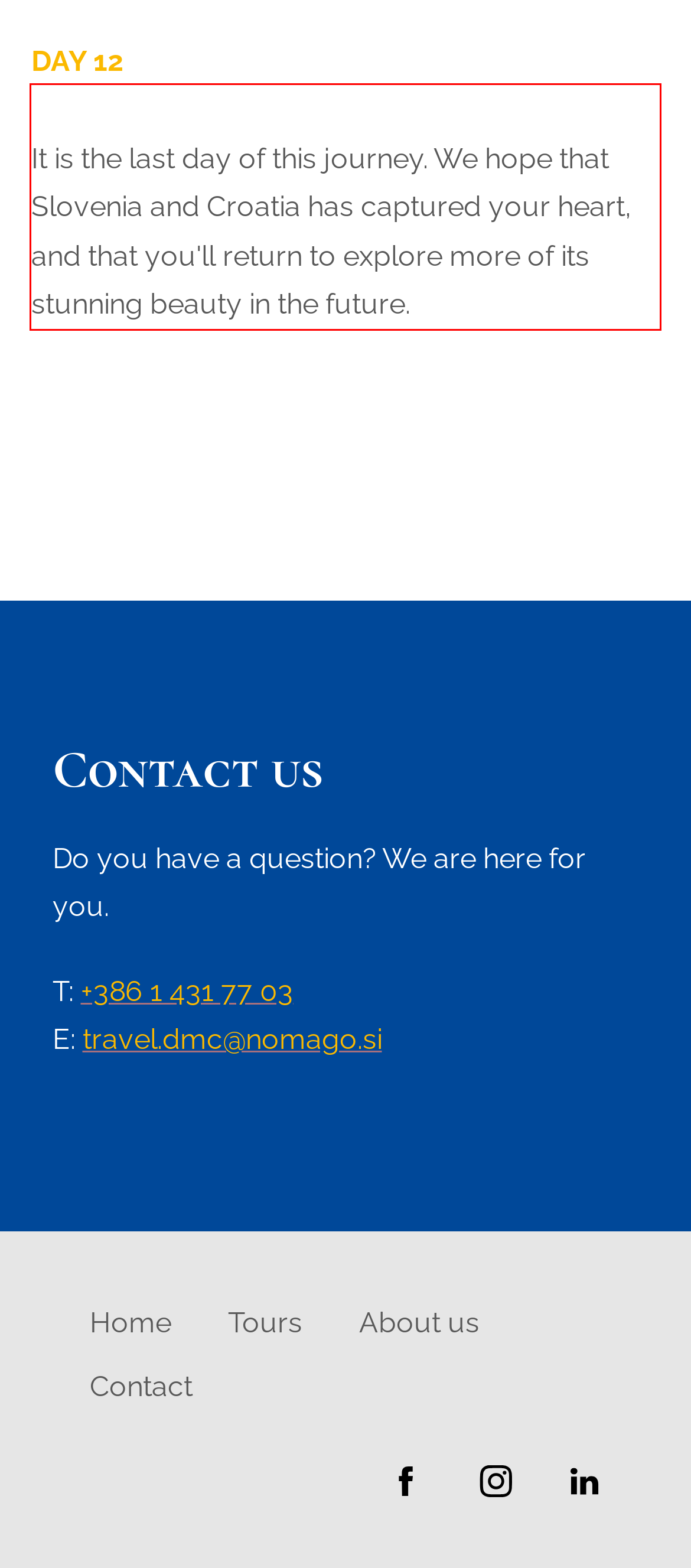Given a screenshot of a webpage, identify the red bounding box and perform OCR to recognize the text within that box.

It is the last day of this journey. We hope that Slovenia and Croatia has captured your heart, and that you'll return to explore more of its stunning beauty in the future.